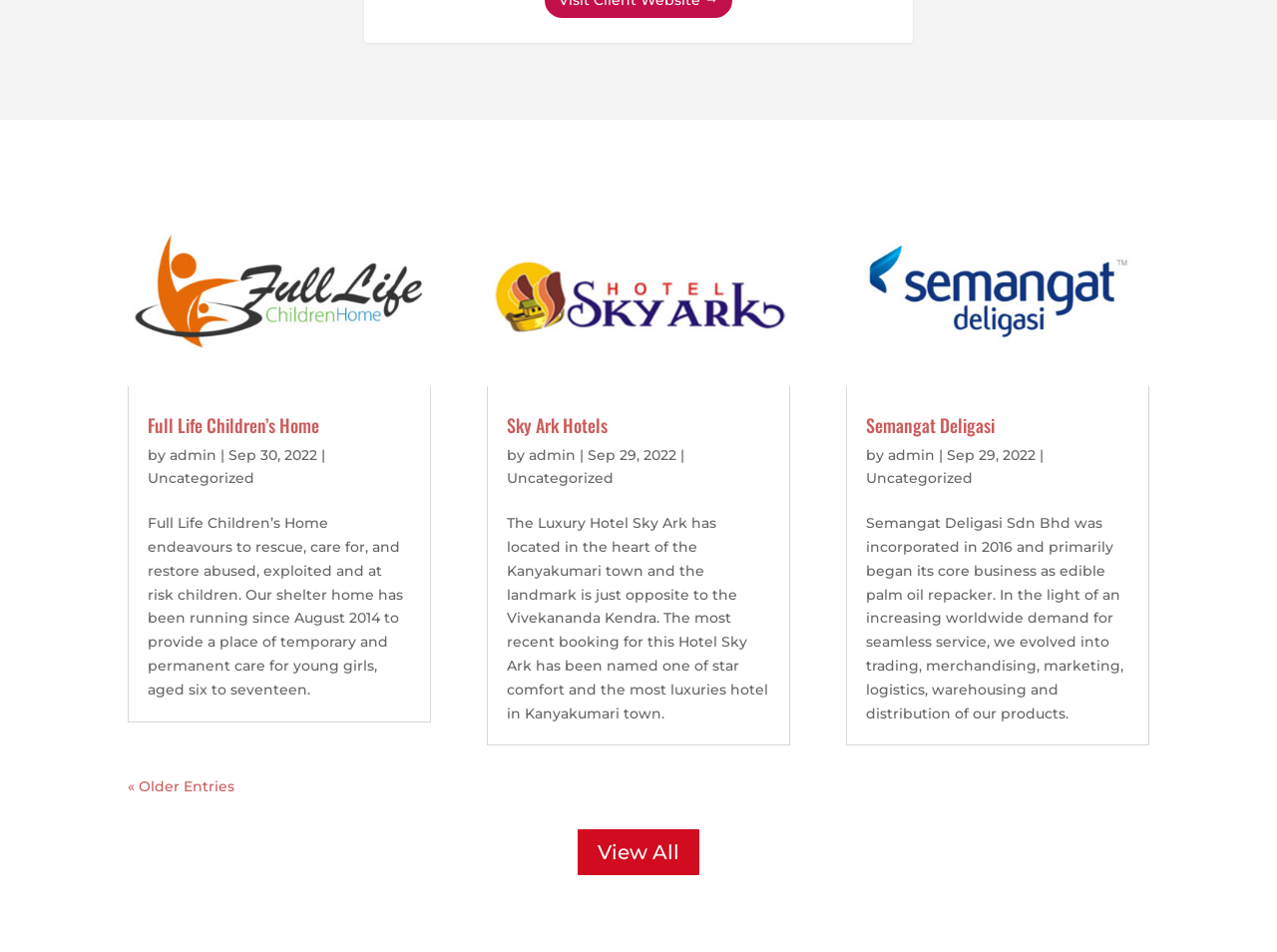Show me the bounding box coordinates of the clickable region to achieve the task as per the instruction: "View all 5".

[0.451, 0.869, 0.549, 0.922]